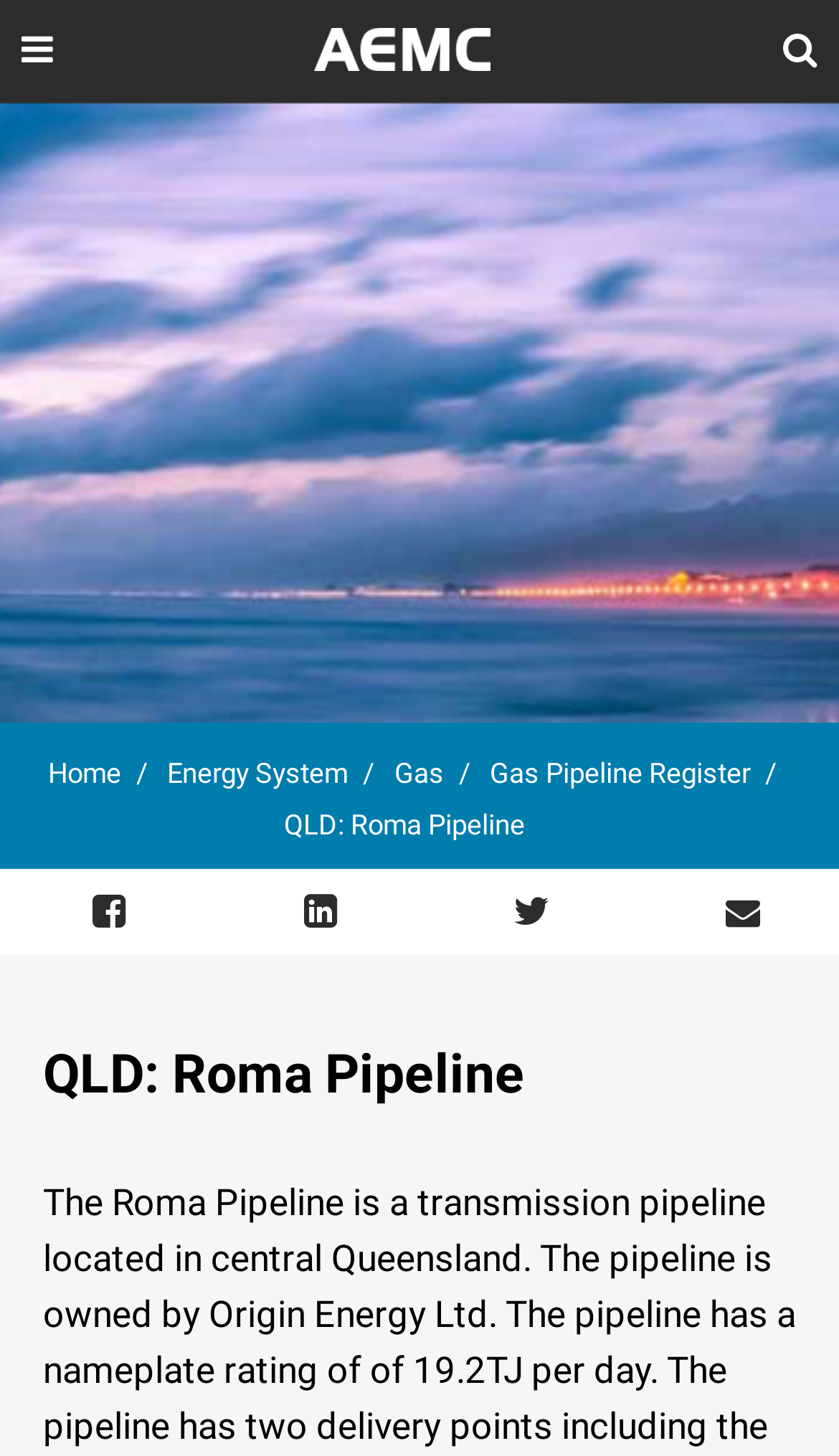Please find the bounding box coordinates of the clickable region needed to complete the following instruction: "Click on 'What is your refund policy?'". The bounding box coordinates must consist of four float numbers between 0 and 1, i.e., [left, top, right, bottom].

None